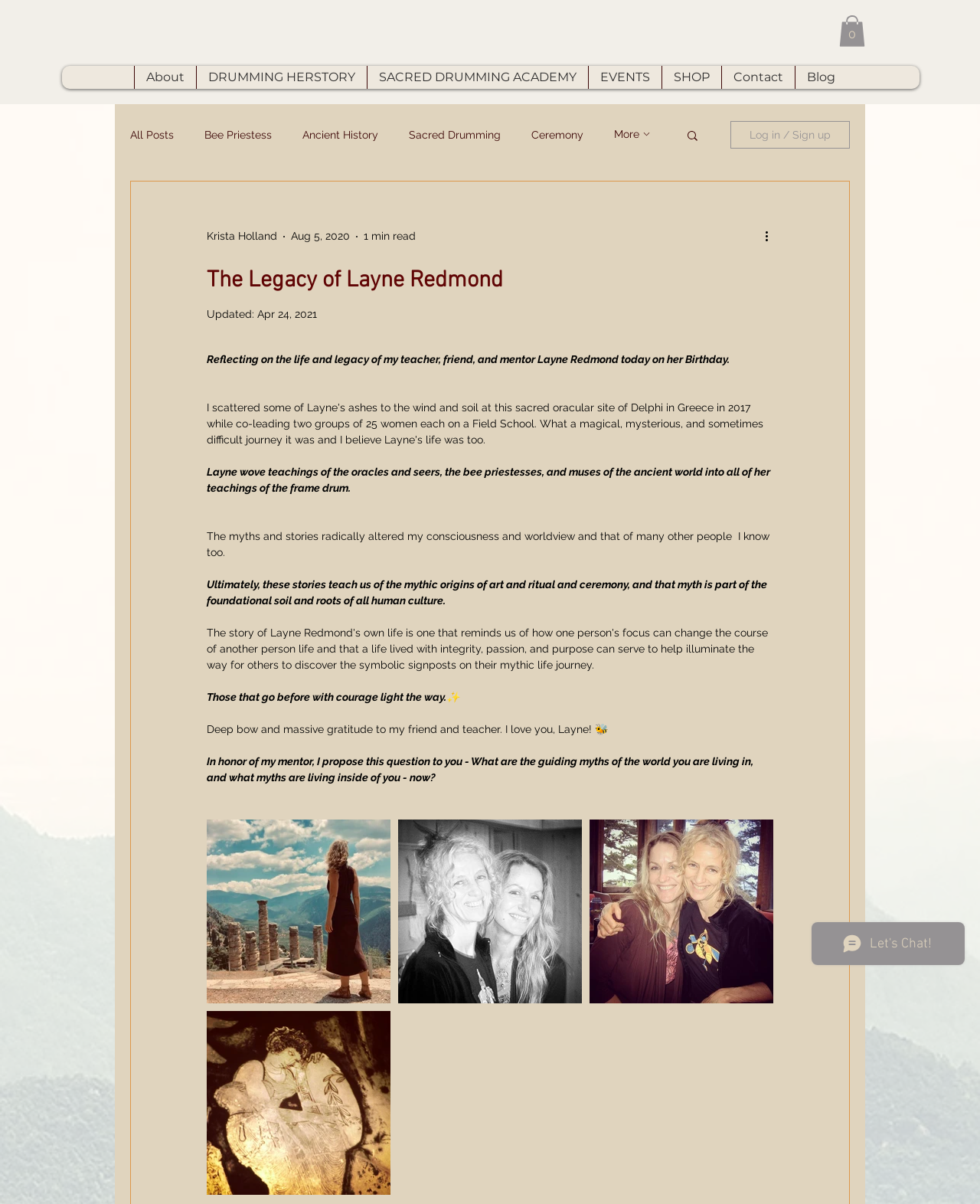Point out the bounding box coordinates of the section to click in order to follow this instruction: "Search the site".

[0.675, 0.024, 0.831, 0.046]